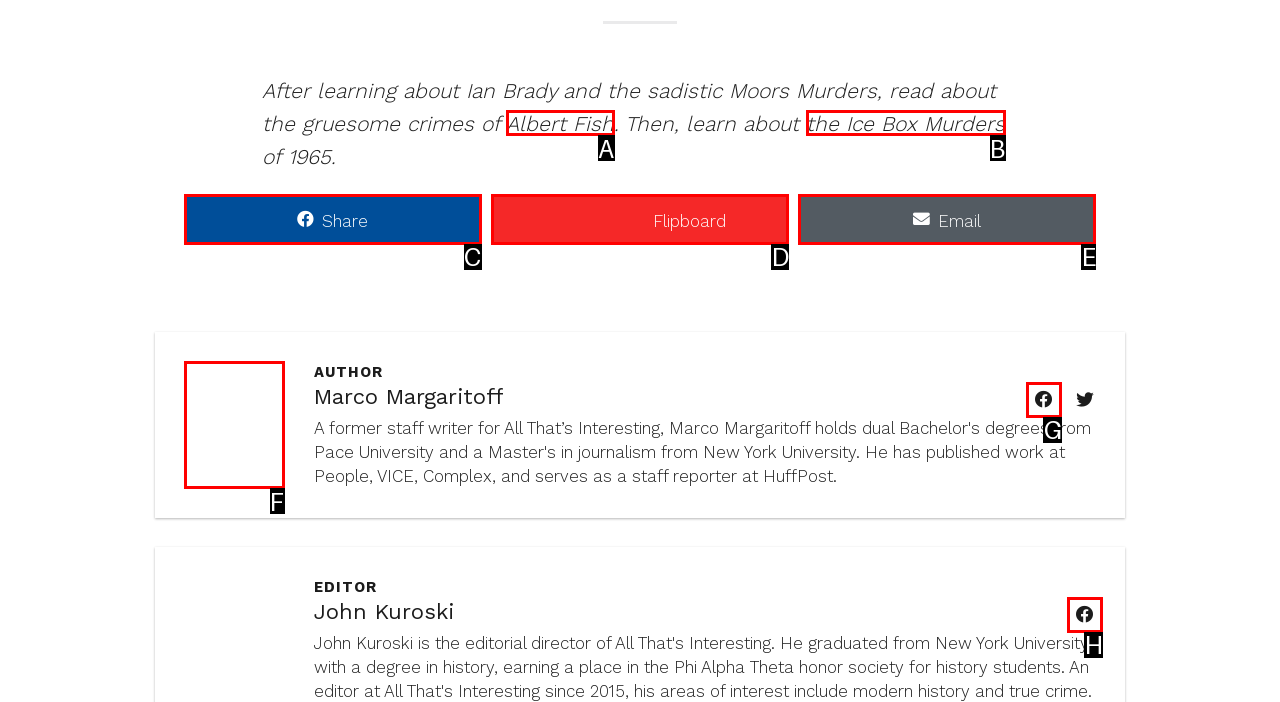Tell me which one HTML element best matches the description: Email
Answer with the option's letter from the given choices directly.

E